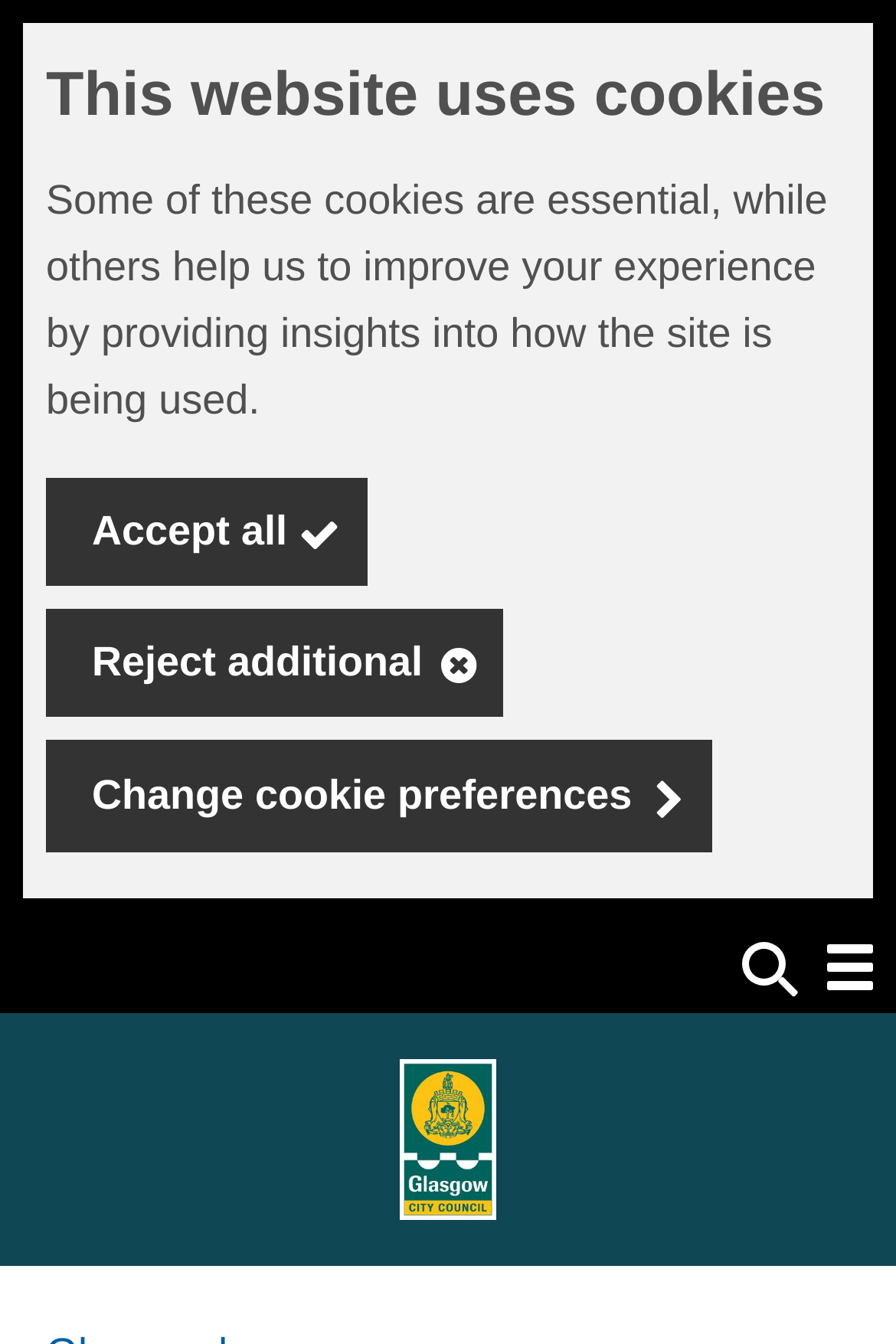Refer to the image and provide a thorough answer to this question:
What is the 'Change cookie preferences' link for?

The 'Change cookie preferences' link is located within the cookie notification section, alongside the 'Accept all' and 'Reject additional' buttons. It allows users to customize their cookie settings, providing more control over the types of cookies used by the website.